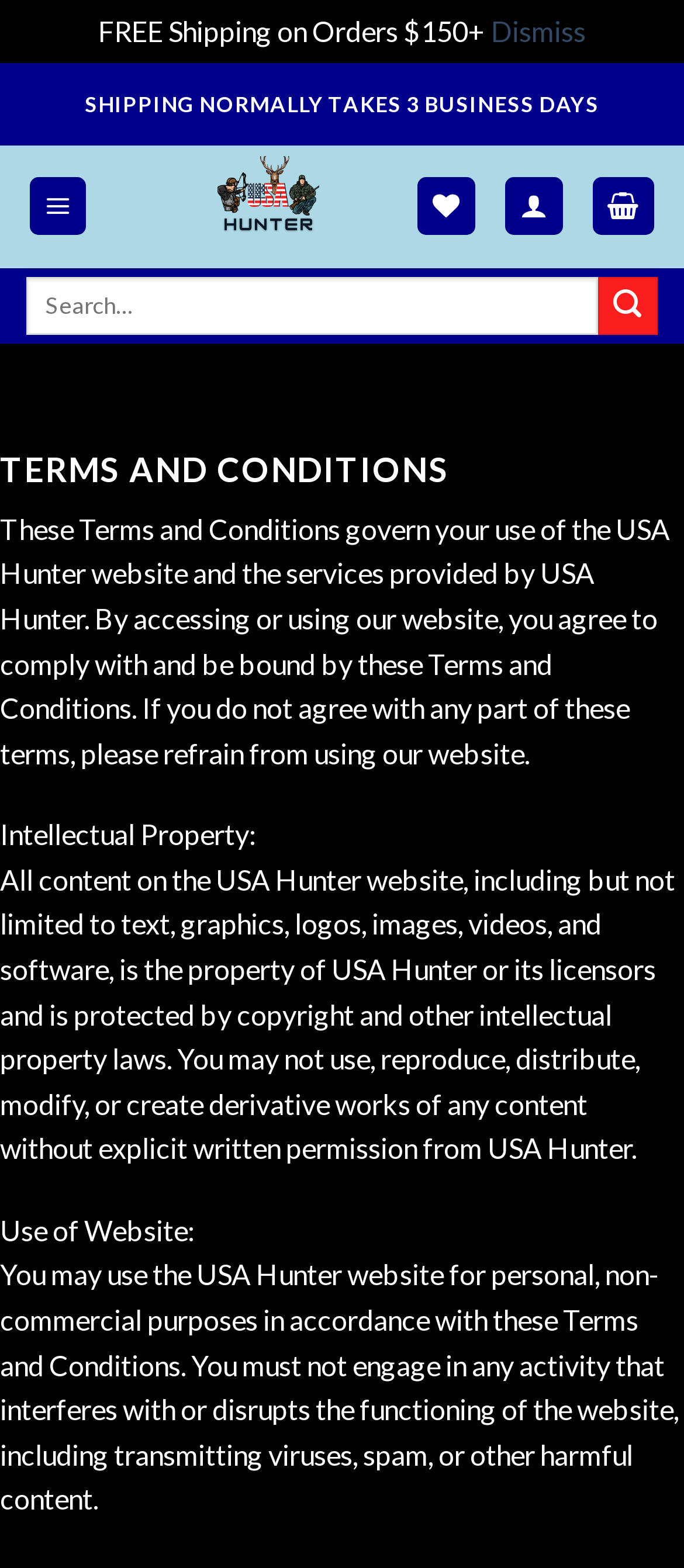Use a single word or phrase to answer the question:
How many business days does shipping normally take?

3